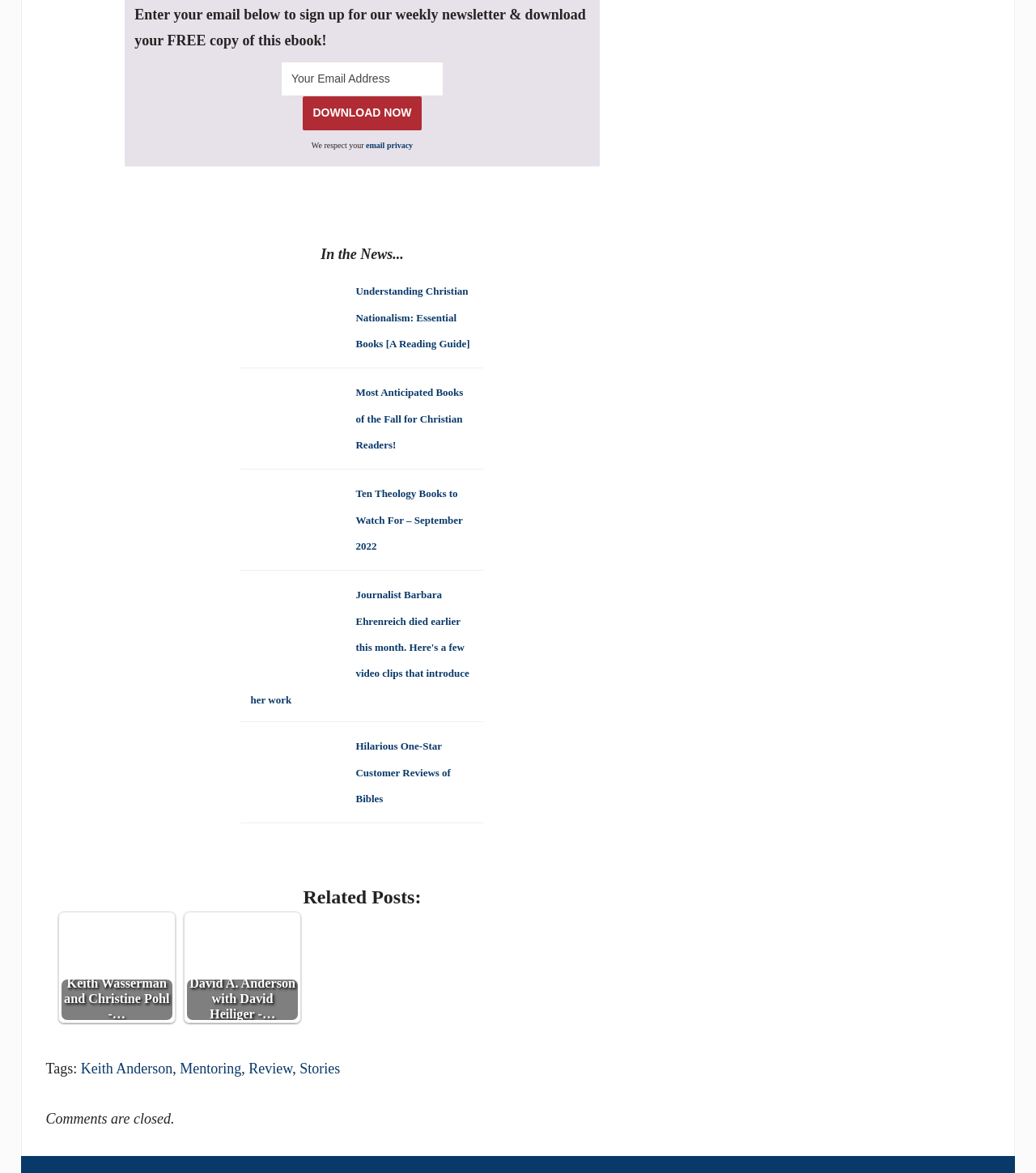Could you determine the bounding box coordinates of the clickable element to complete the instruction: "Click on the tag 'Mentoring'"? Provide the coordinates as four float numbers between 0 and 1, i.e., [left, top, right, bottom].

[0.174, 0.904, 0.233, 0.918]